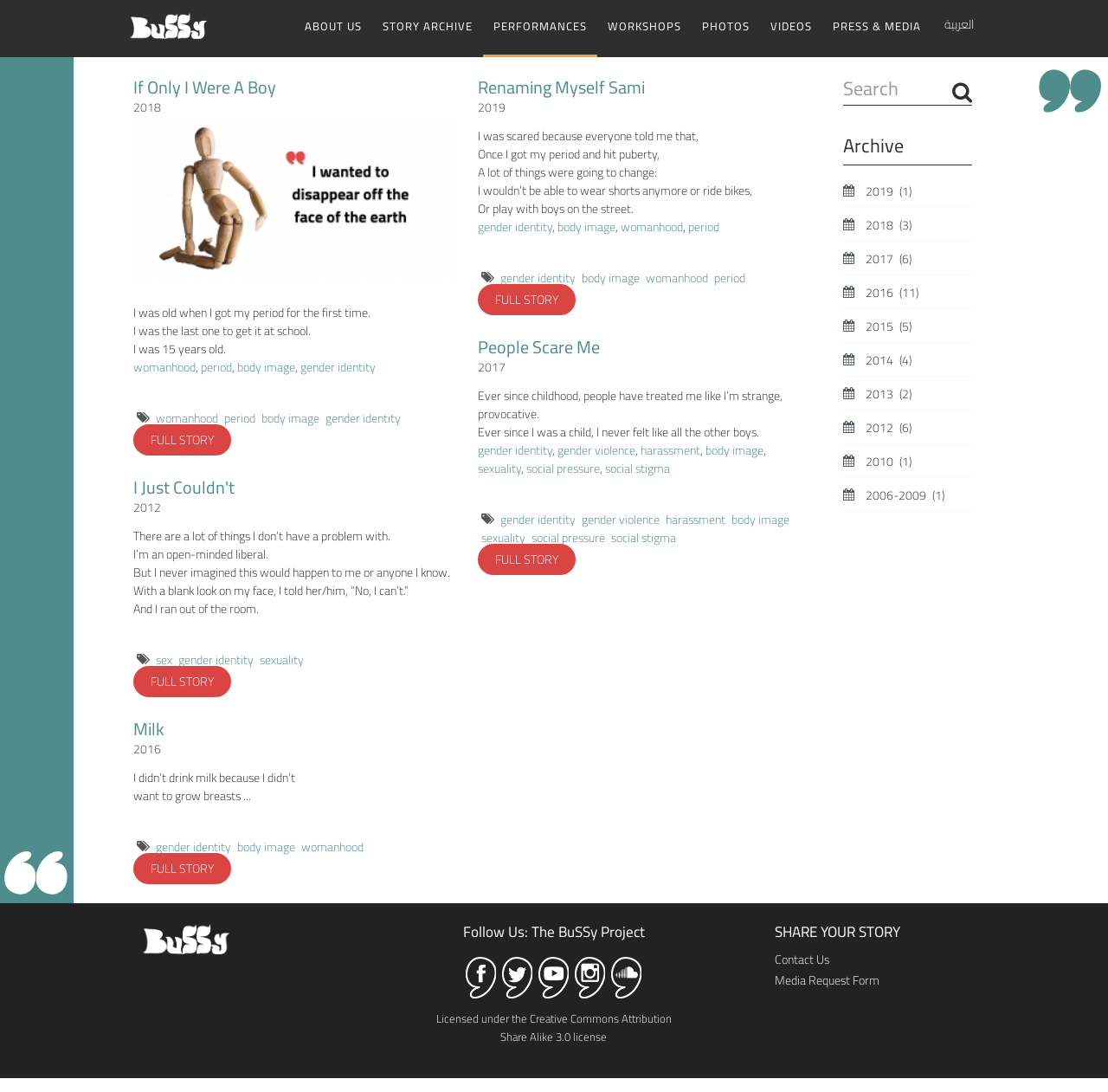Provide the bounding box coordinates for the area that should be clicked to complete the instruction: "Explore the 'gender identity' tag".

[0.271, 0.326, 0.339, 0.346]